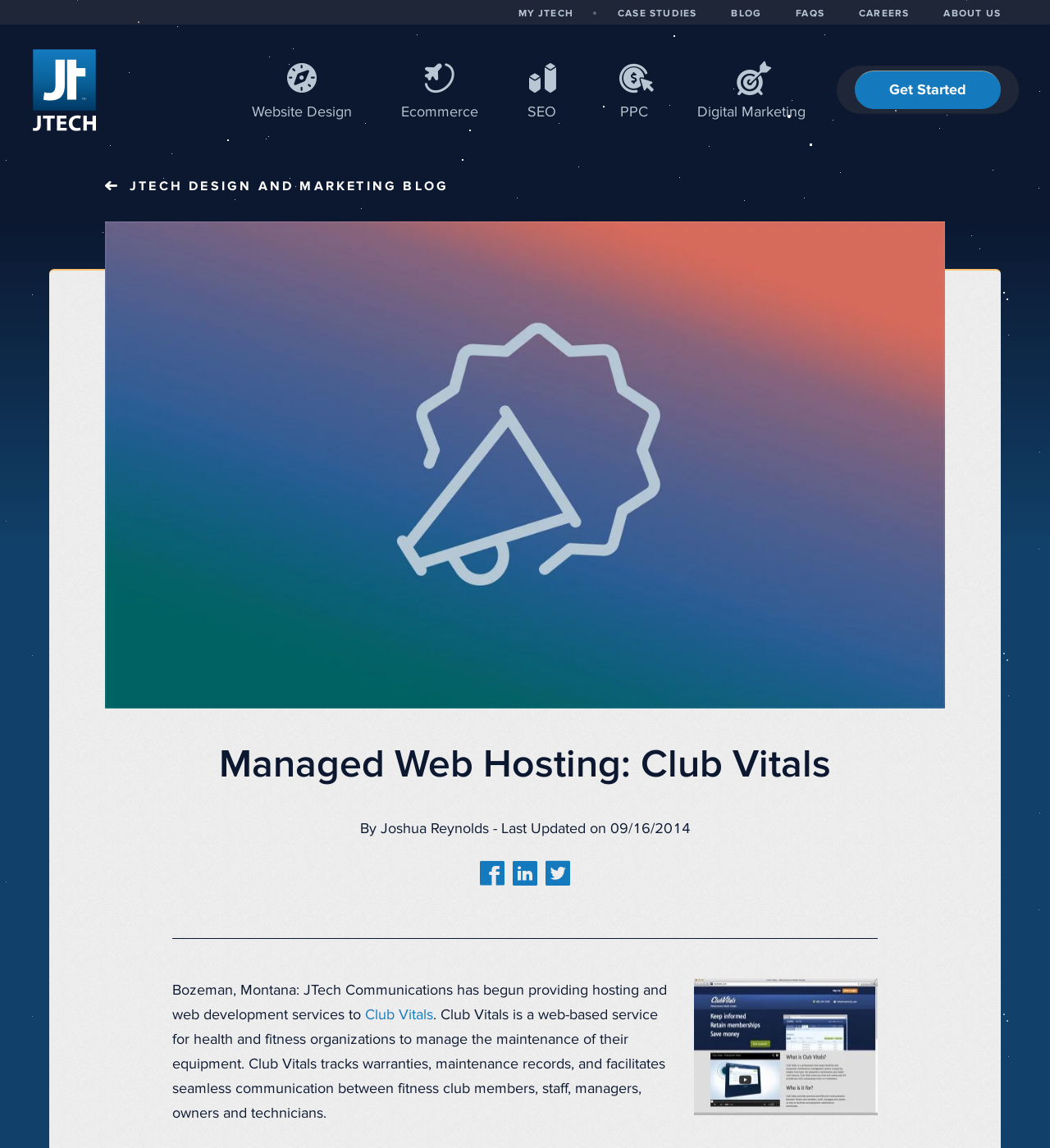Create a detailed summary of all the visual and textual information on the webpage.

The webpage is about JTech Communications, a company based in Bozeman, Montana, that provides managed web hosting and custom web development services. At the top left corner, there is a link to JTech Communications accompanied by an image with the same name. 

Below the top navigation bar, there are two navigation menus. The primary navigation menu is located at the top center and contains links to various services offered by JTech Communications, including Website Design, Ecommerce, SEO, PPC, and Digital Marketing. The secondary navigation menu is located at the top right corner and contains links to MY JTECH, CASE STUDIES, BLOG, FAQS, CAREERS, and ABOUT US.

In the main content area, there is a blog post titled "Managed Web Hosting: Club Vitals" with a heading and a brief description. The post is written by Joshua Reynolds and was last updated on 09/16/2014. Below the heading, there are links to social media platforms, including Facebook, LinkedIn, and Twitter.

The main content of the blog post is about JTech Communications providing hosting and web development services to Club Vitals, a web-based service for health and fitness organizations to manage equipment maintenance. The post includes a brief description of Club Vitals' services, which include tracking warranties, maintenance records, and facilitating communication between fitness club members, staff, managers, owners, and technicians. There is also an image of Club Vitals at the bottom of the page.